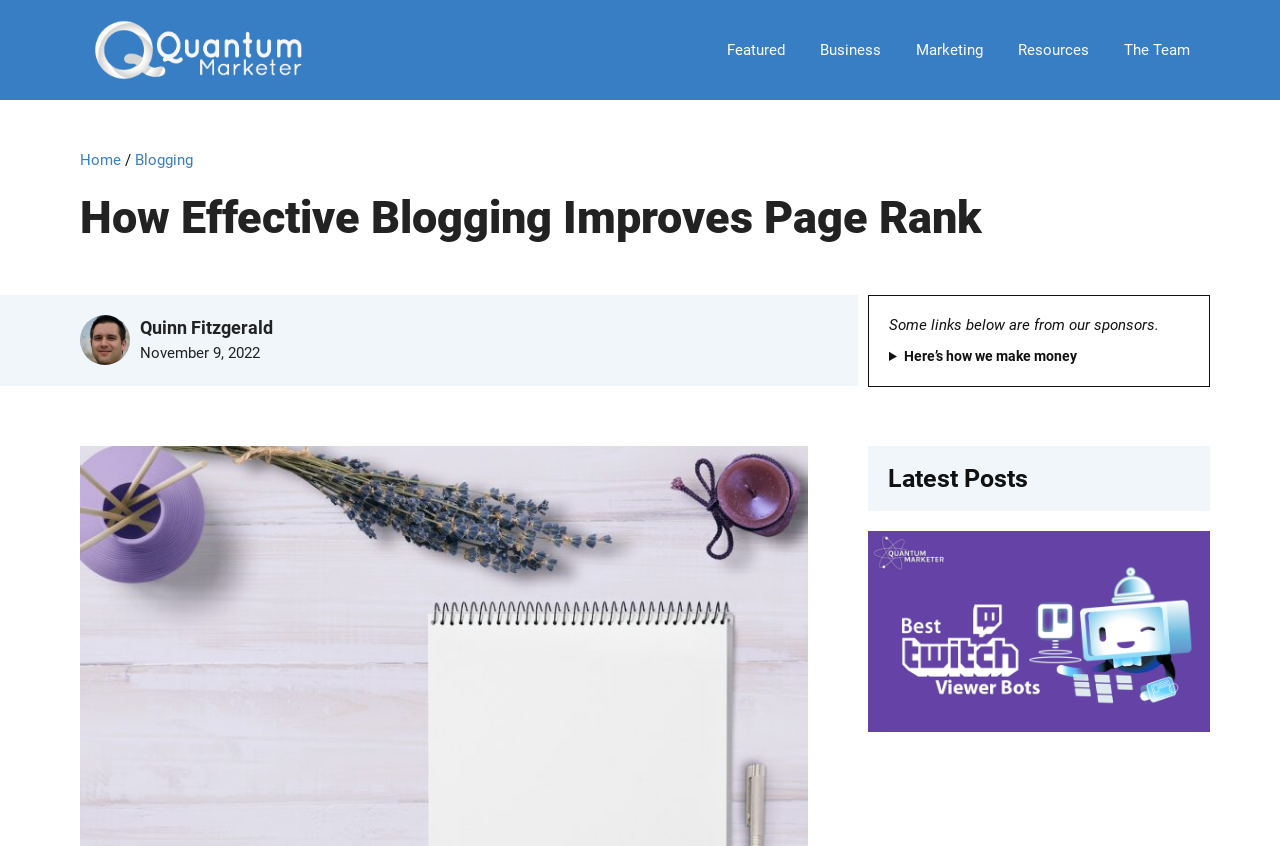Identify the bounding box for the described UI element. Provide the coordinates in (top-left x, top-left y, bottom-right x, bottom-right y) format with values ranging from 0 to 1: Marketing

[0.716, 0.032, 0.768, 0.086]